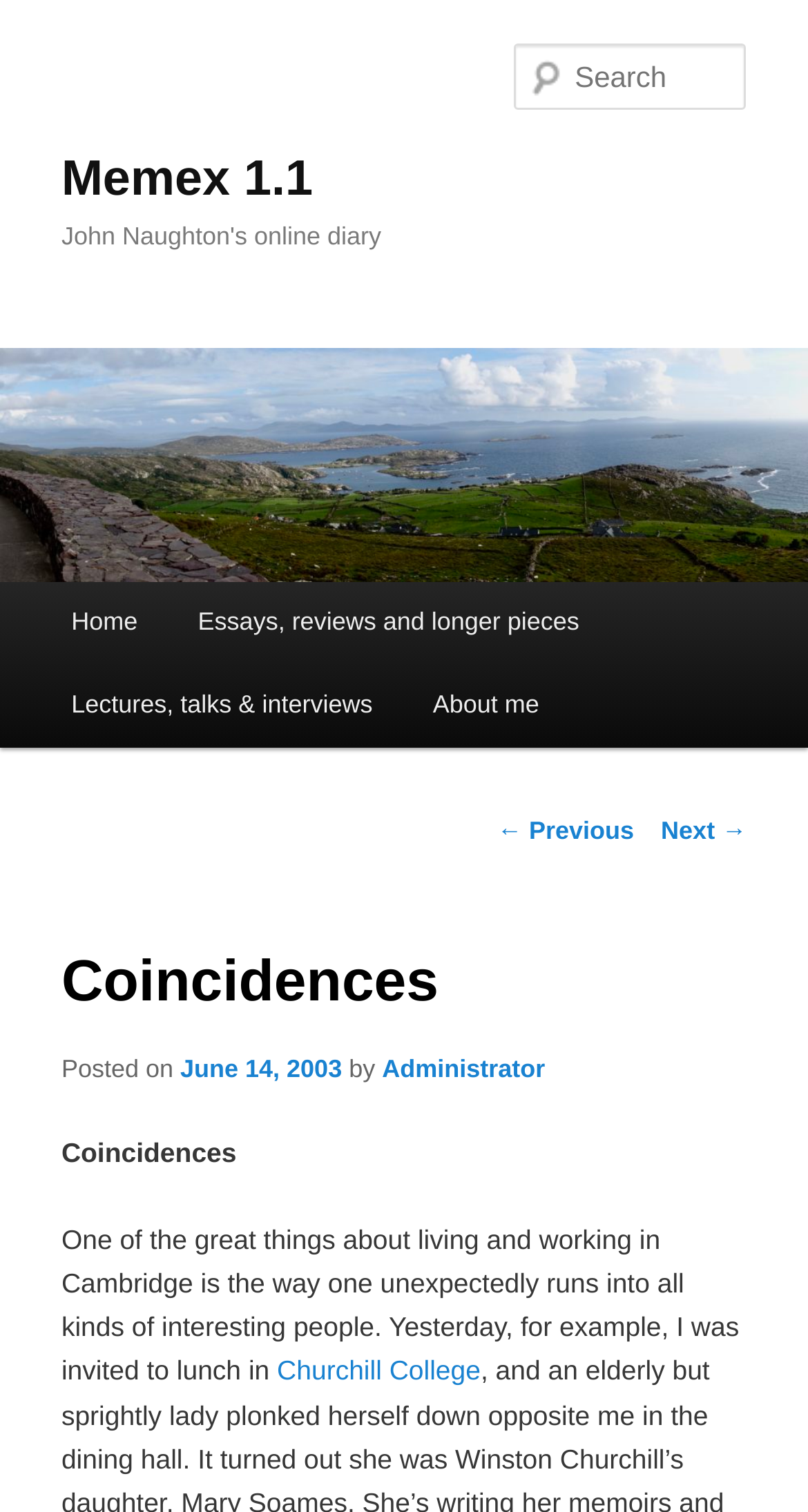Find the bounding box coordinates of the clickable element required to execute the following instruction: "visit Churchill College". Provide the coordinates as four float numbers between 0 and 1, i.e., [left, top, right, bottom].

[0.343, 0.896, 0.595, 0.917]